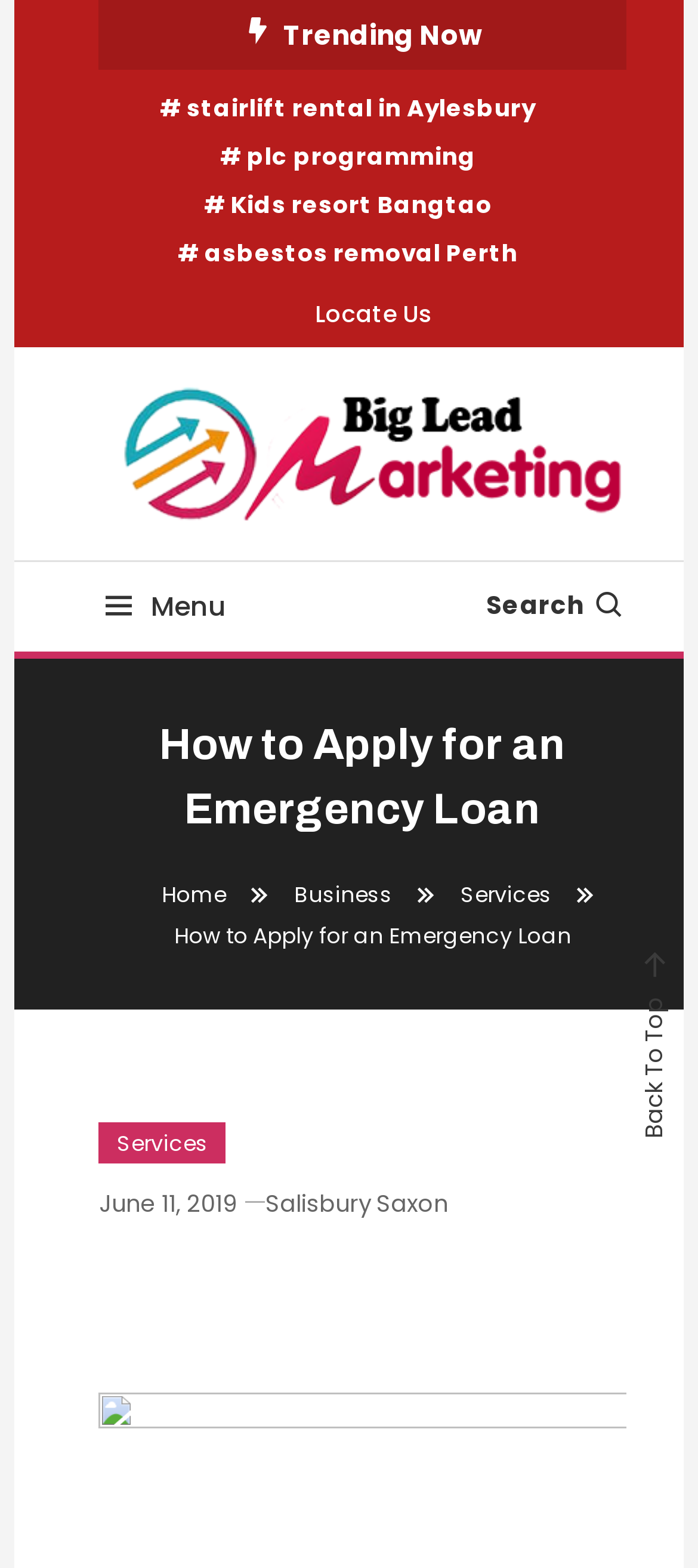Please predict the bounding box coordinates of the element's region where a click is necessary to complete the following instruction: "Click on the 'Services' link". The coordinates should be represented by four float numbers between 0 and 1, i.e., [left, top, right, bottom].

[0.66, 0.56, 0.791, 0.579]